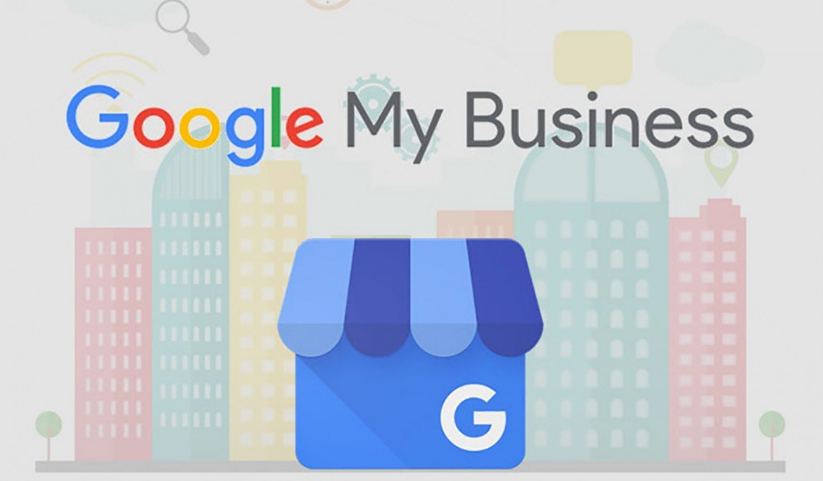What is the theme of the background?
Please give a detailed and elaborate answer to the question.

The background of the logo features subtle cityscape elements and icons, which suggest connectivity and technology, reinforcing the theme of business representation in the digital landscape.